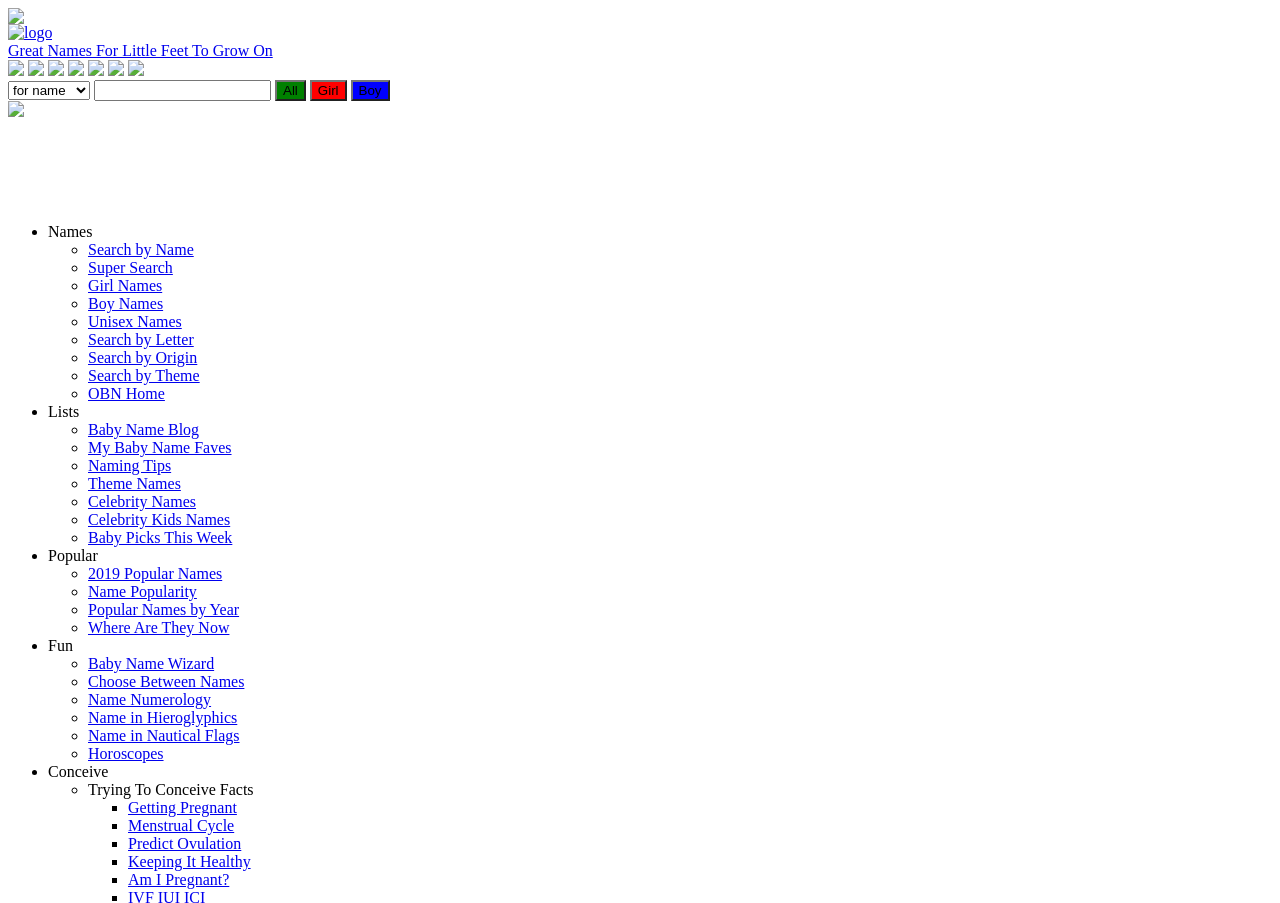Pinpoint the bounding box coordinates of the clickable element to carry out the following instruction: "Search by Letter."

[0.069, 0.069, 0.081, 0.087]